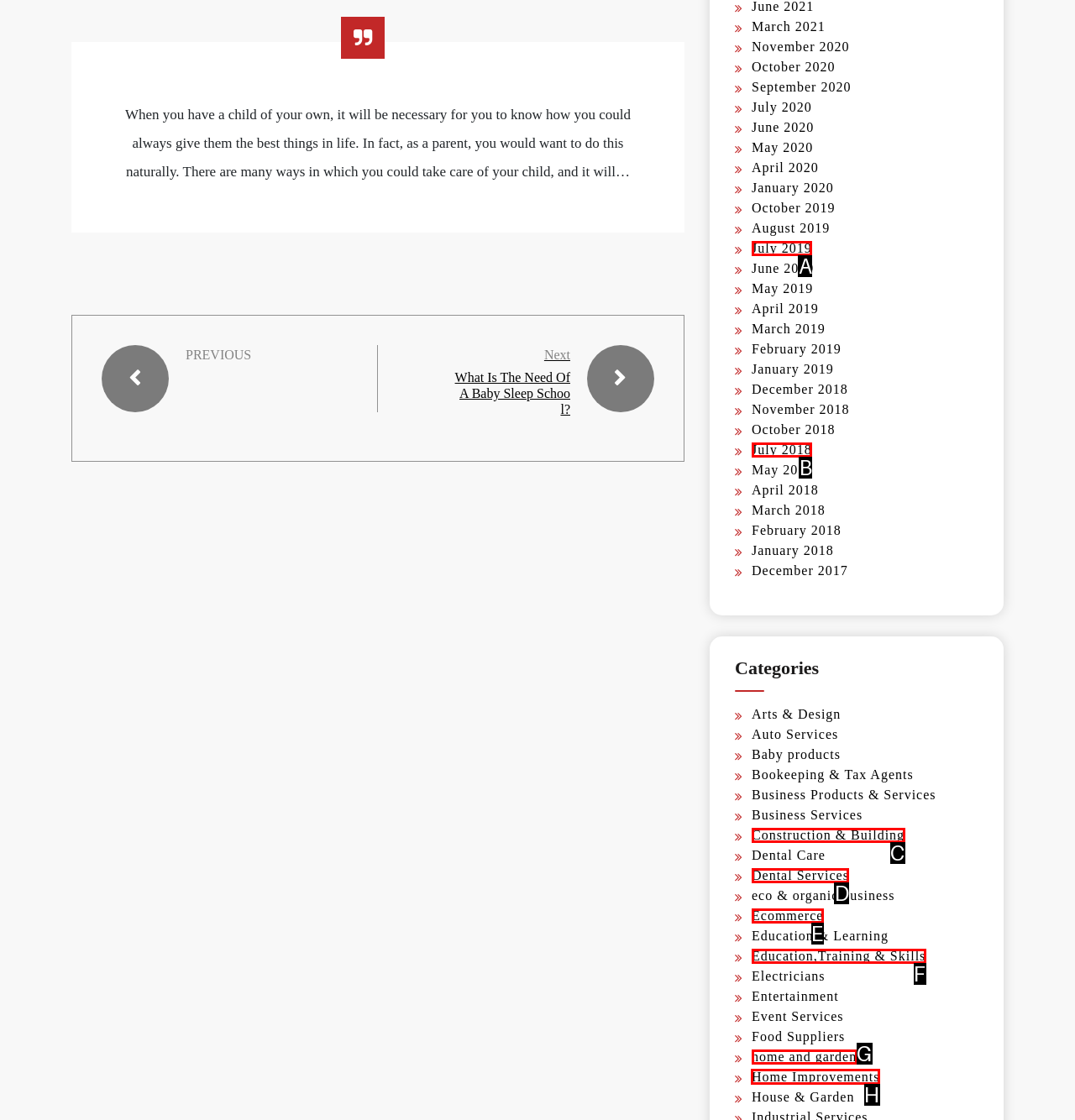Based on the task: Go to the 'Home Improvements' section, which UI element should be clicked? Answer with the letter that corresponds to the correct option from the choices given.

H